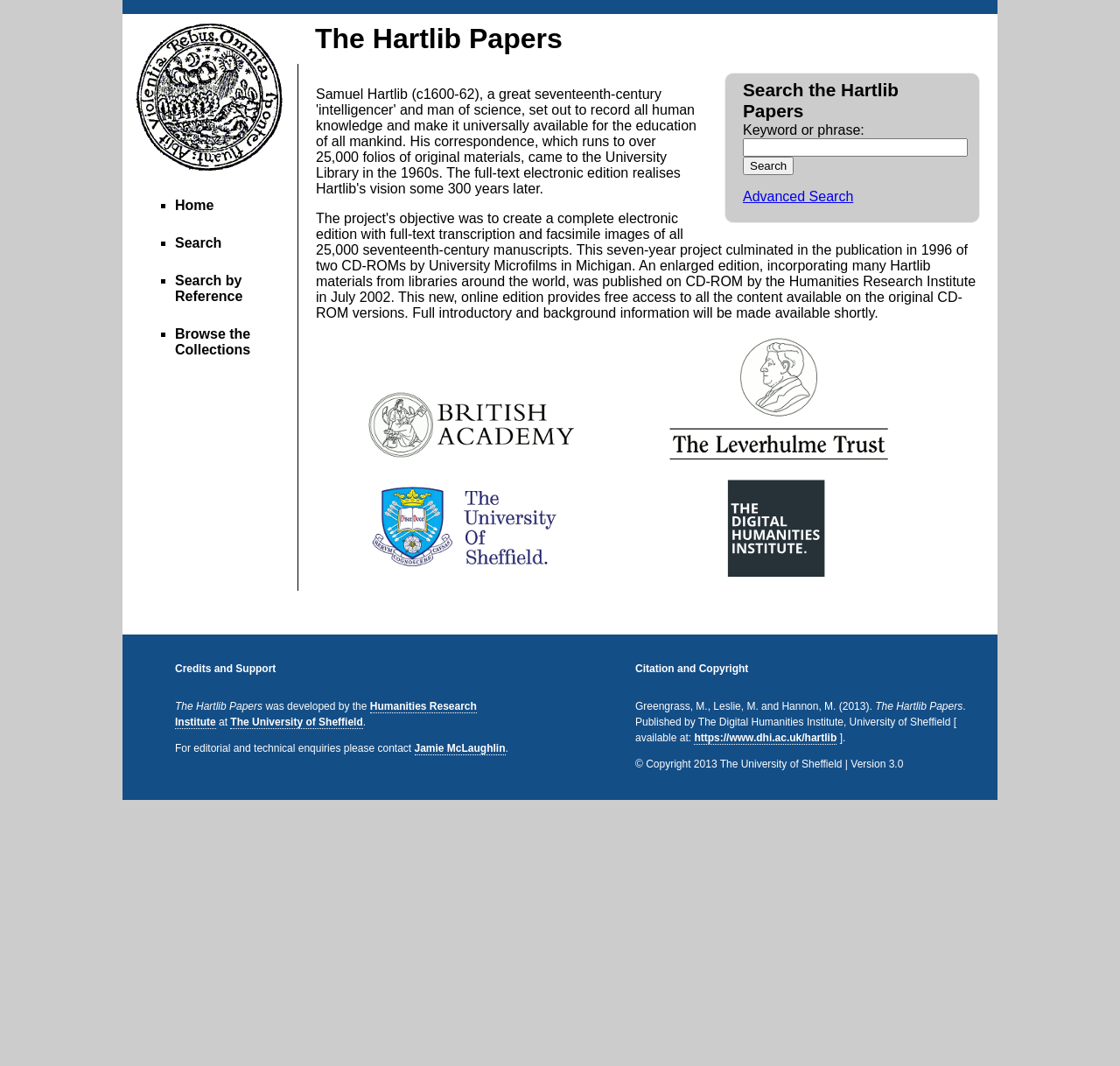Generate the text of the webpage's primary heading.

The Hartlib Papers